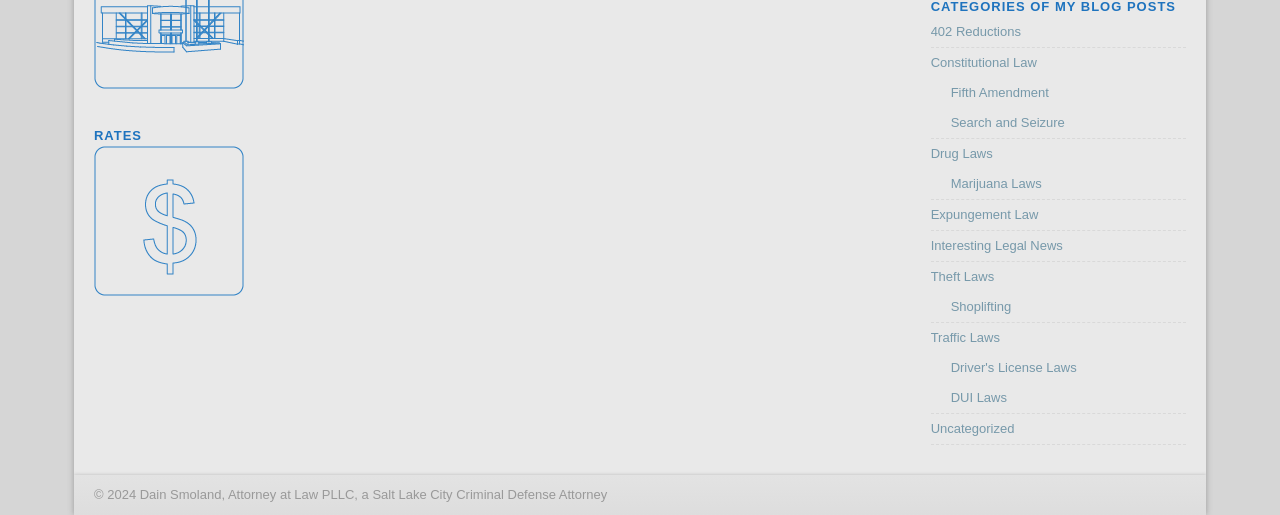Answer the following query with a single word or phrase:
What is the topic of the image at [0.073, 0.283, 0.191, 0.575]?

Law